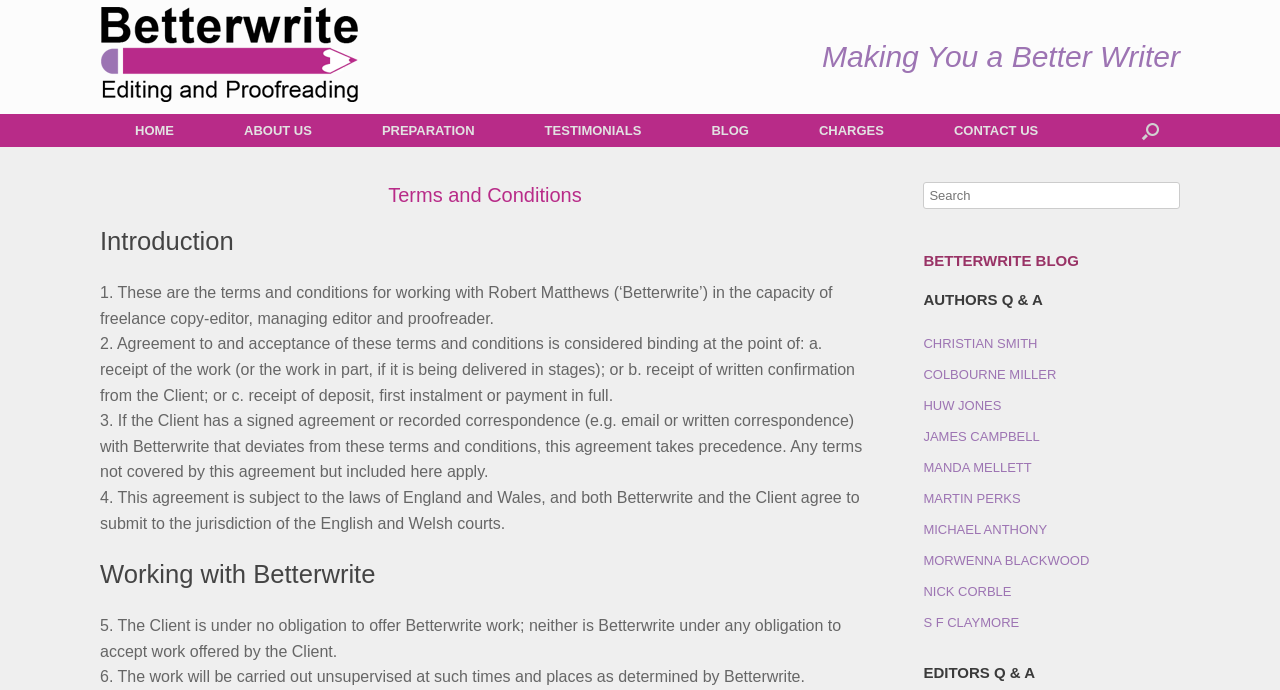Identify the bounding box coordinates for the region to click in order to carry out this instruction: "View the 'AUTHORS Q & A' section". Provide the coordinates using four float numbers between 0 and 1, formatted as [left, top, right, bottom].

[0.721, 0.417, 0.922, 0.452]